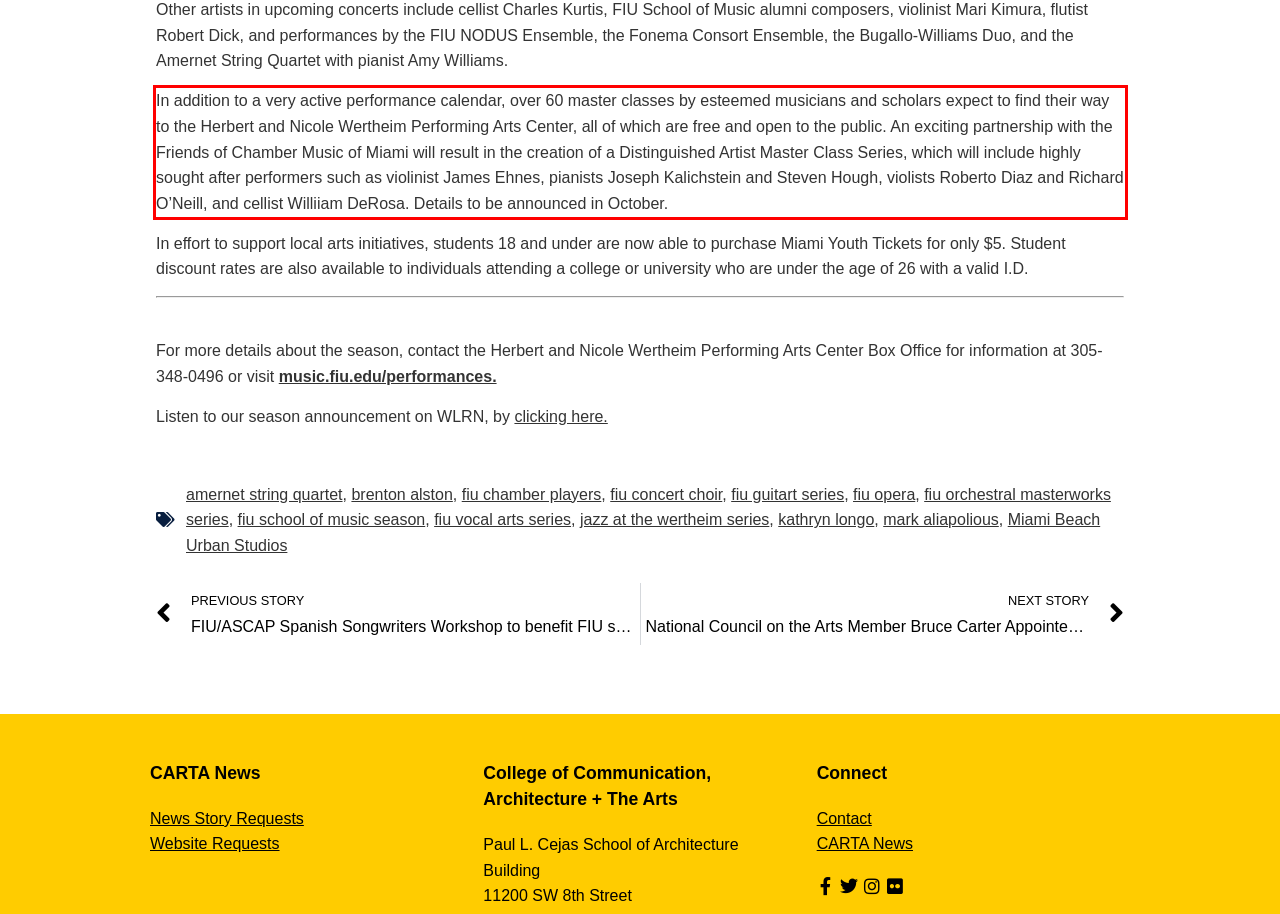Using the provided screenshot of a webpage, recognize and generate the text found within the red rectangle bounding box.

In addition to a very active performance calendar, over 60 master classes by esteemed musicians and scholars expect to find their way to the Herbert and Nicole Wertheim Performing Arts Center, all of which are free and open to the public. An exciting partnership with the Friends of Chamber Music of Miami will result in the creation of a Distinguished Artist Master Class Series, which will include highly sought after performers such as violinist James Ehnes, pianists Joseph Kalichstein and Steven Hough, violists Roberto Diaz and Richard O’Neill, and cellist Williiam DeRosa. Details to be announced in October.